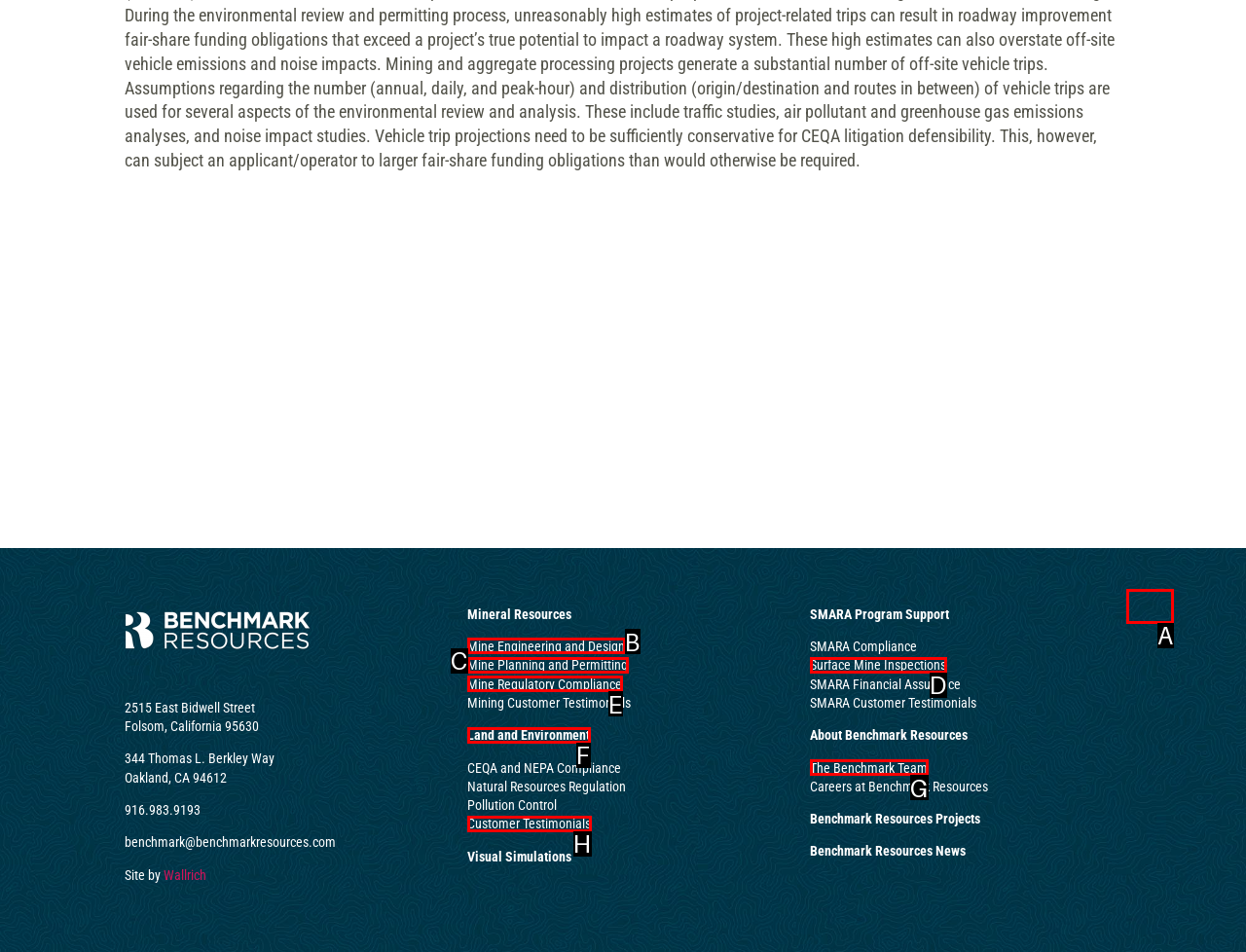Choose the letter that best represents the description: Mine Engineering and Design. Provide the letter as your response.

B